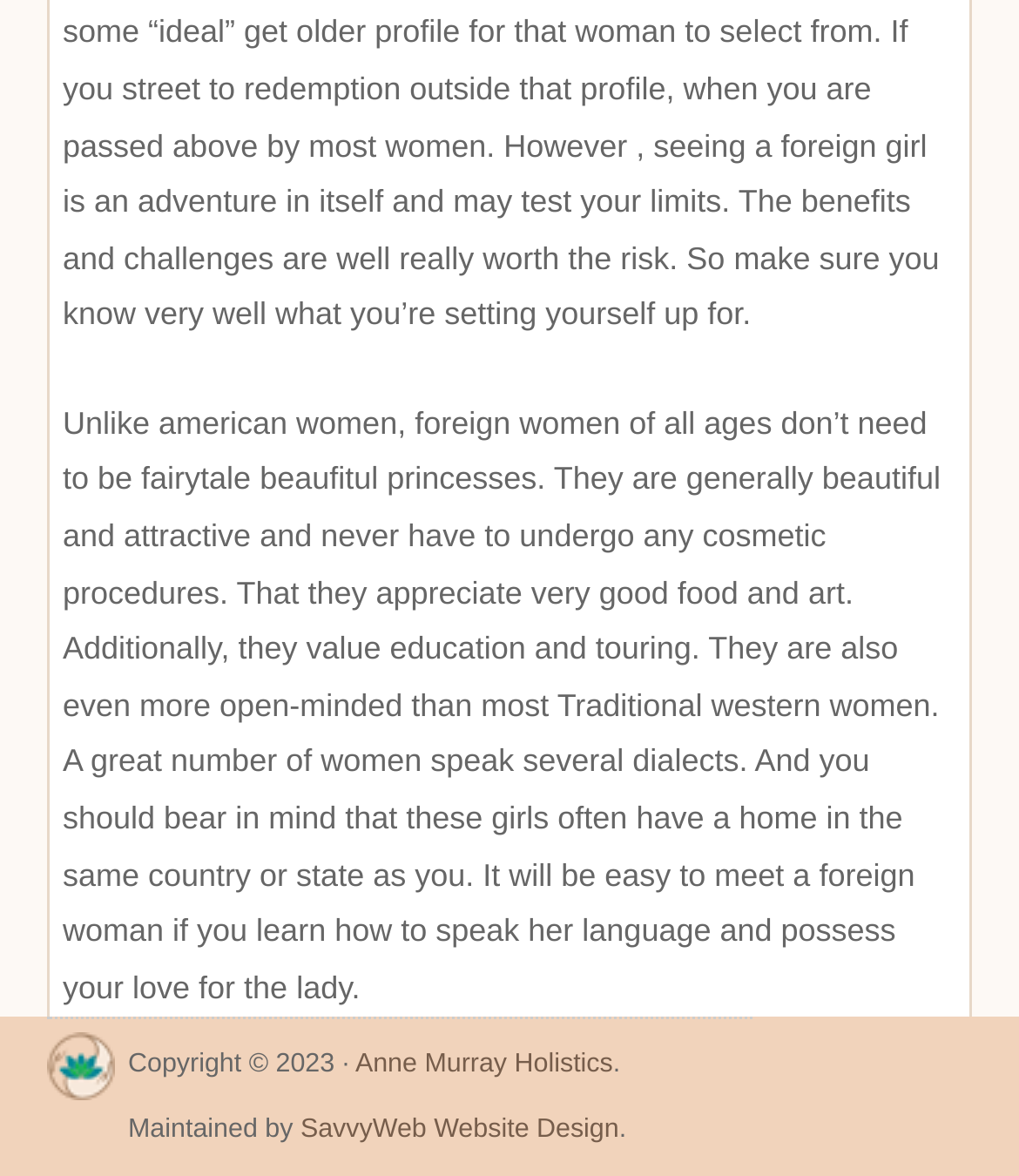Provide a one-word or one-phrase answer to the question:
What is the main topic of the webpage?

Foreign women